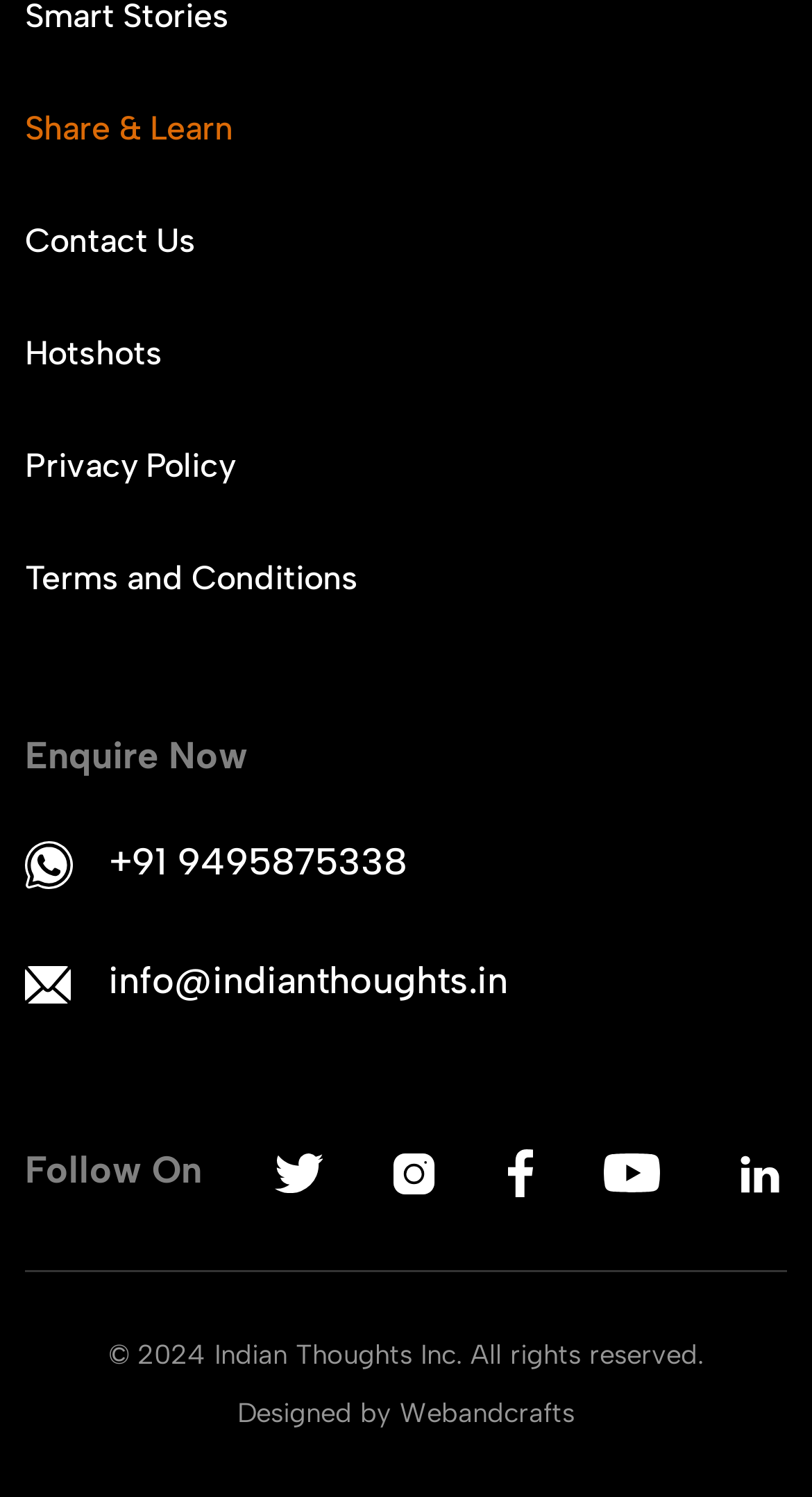Identify and provide the bounding box for the element described by: "Terms and Conditions".

[0.031, 0.37, 0.441, 0.404]